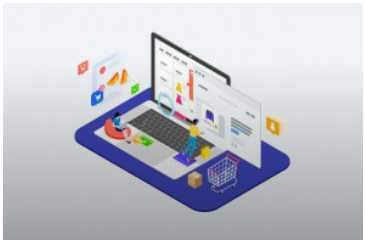Please look at the image and answer the question with a detailed explanation: Does the illustration highlight the ease of online transactions?

The caption explains that the illustration captures the essence of contemporary e-commerce, highlighting the ease and accessibility of online transactions through an engaging and user-friendly interface.